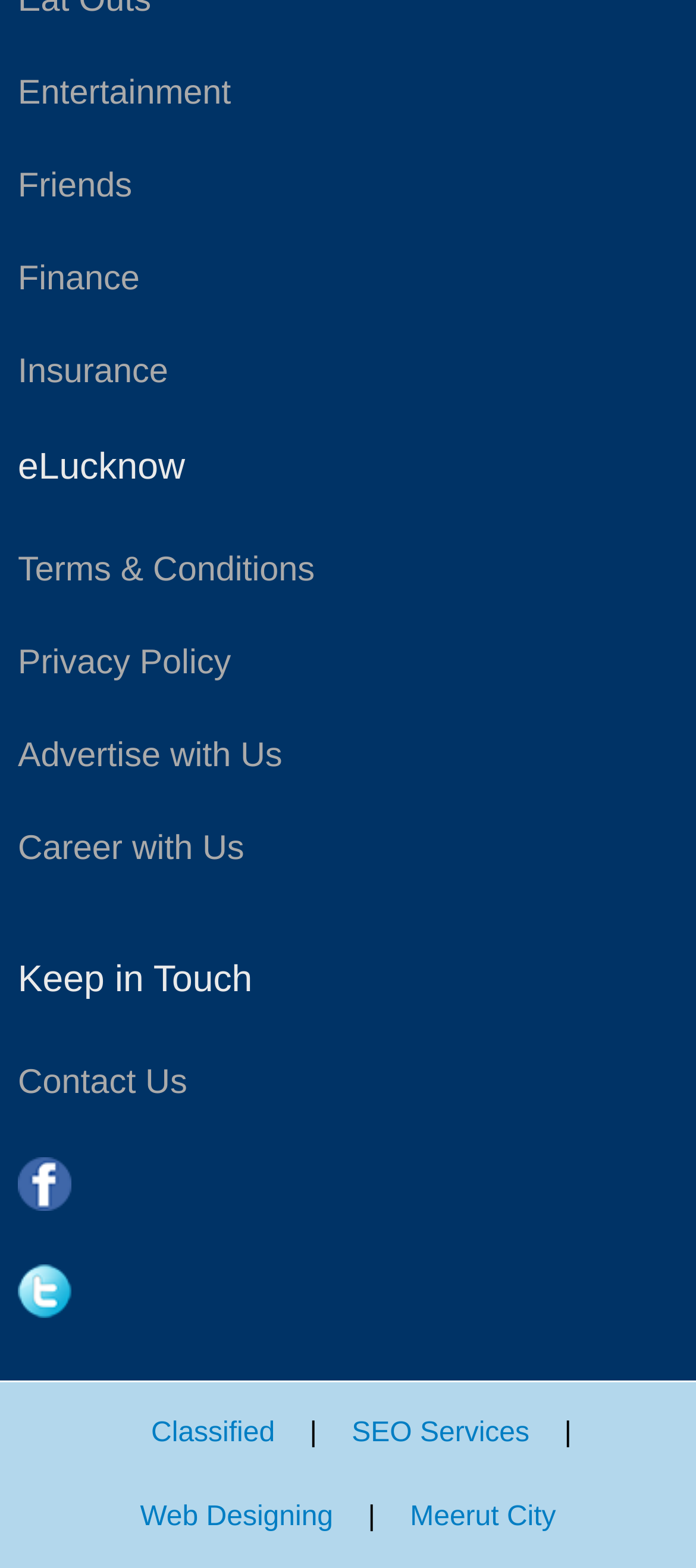Locate the bounding box coordinates of the area to click to fulfill this instruction: "Contact Us". The bounding box should be presented as four float numbers between 0 and 1, in the order [left, top, right, bottom].

[0.026, 0.673, 0.974, 0.71]